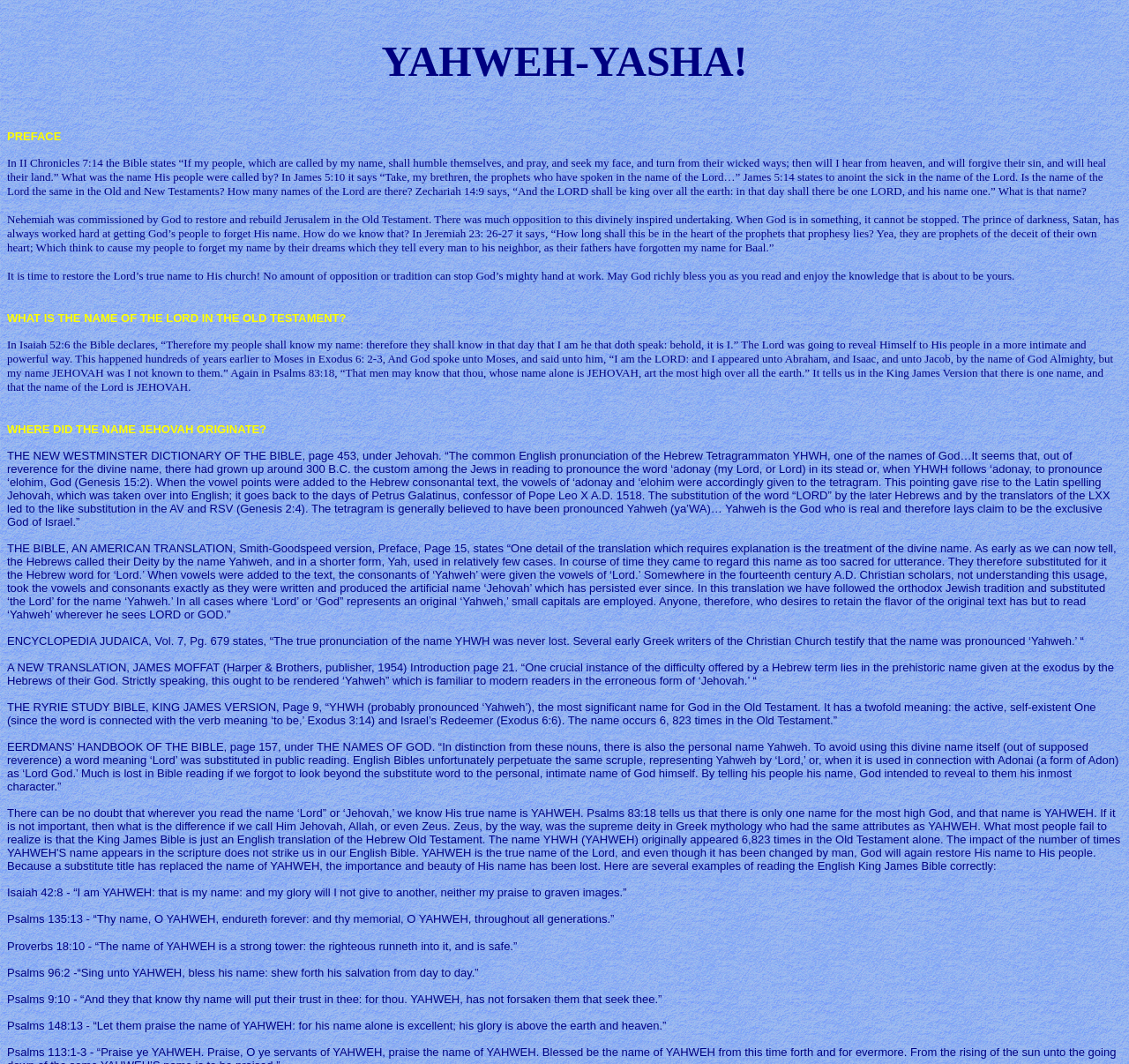Please give a one-word or short phrase response to the following question: 
How many times does the name YHWH occur in the Old Testament?

6,823 times